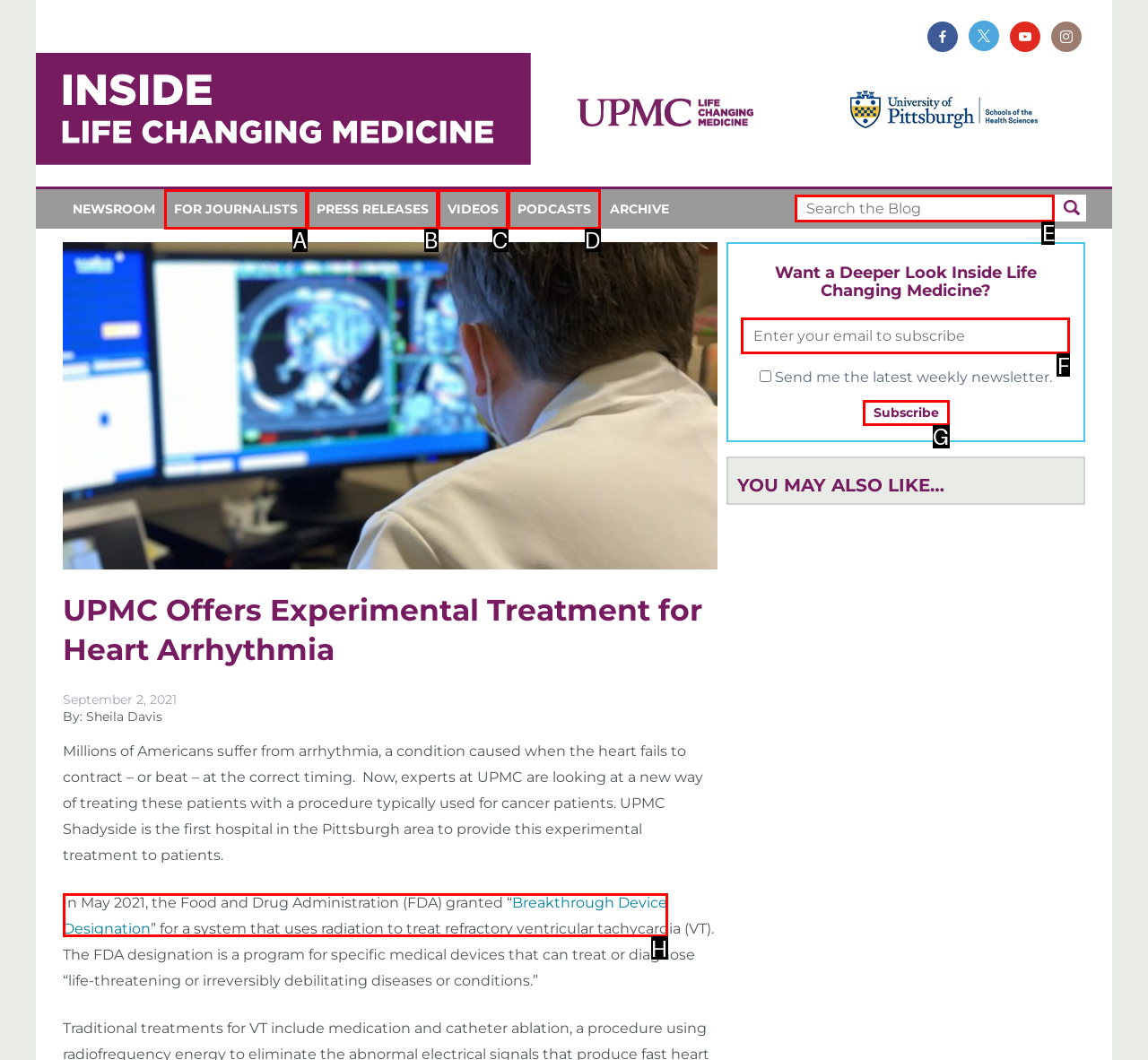Tell me which one HTML element I should click to complete the following task: Enter email to subscribe Answer with the option's letter from the given choices directly.

F